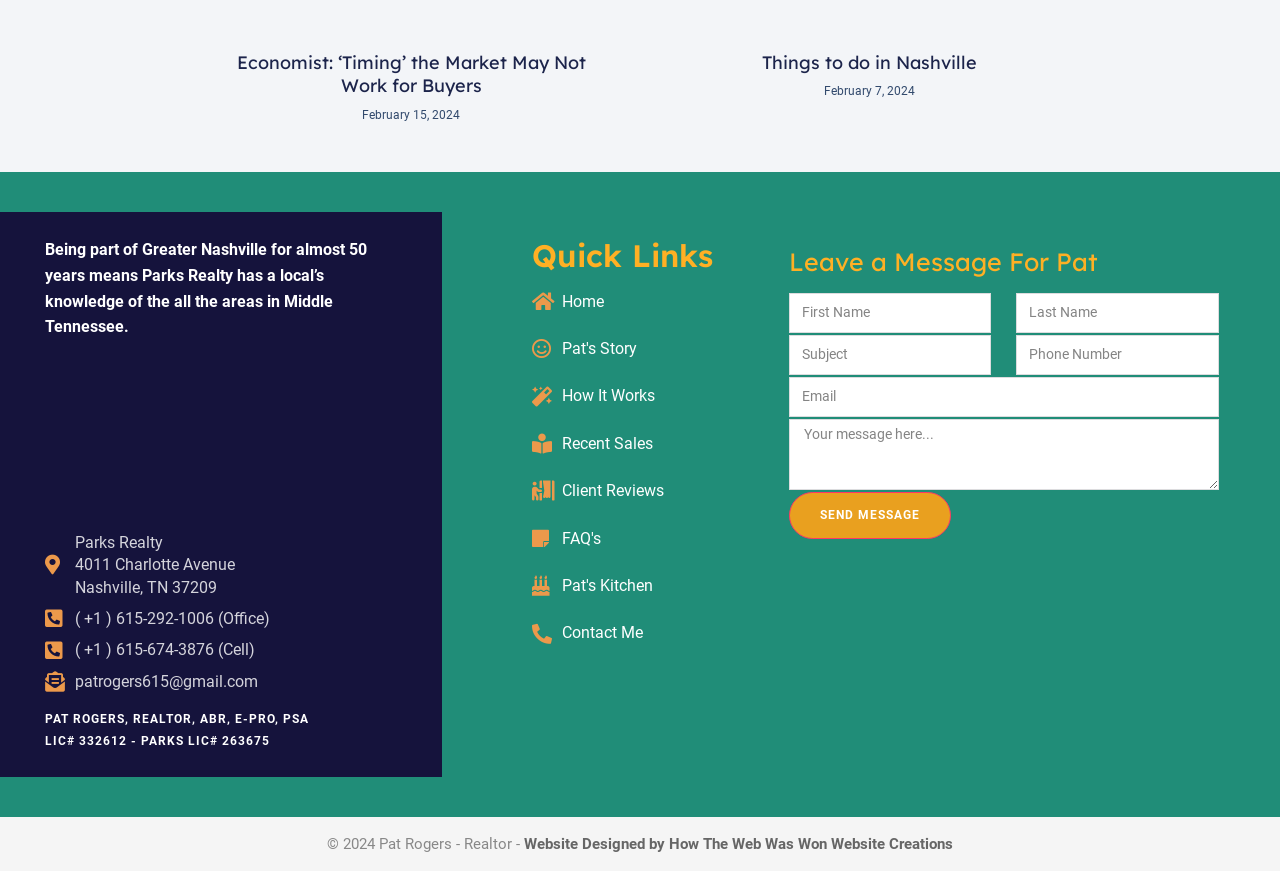Determine the coordinates of the bounding box for the clickable area needed to execute this instruction: "Click the 'SEND MESSAGE' button".

[0.617, 0.564, 0.743, 0.618]